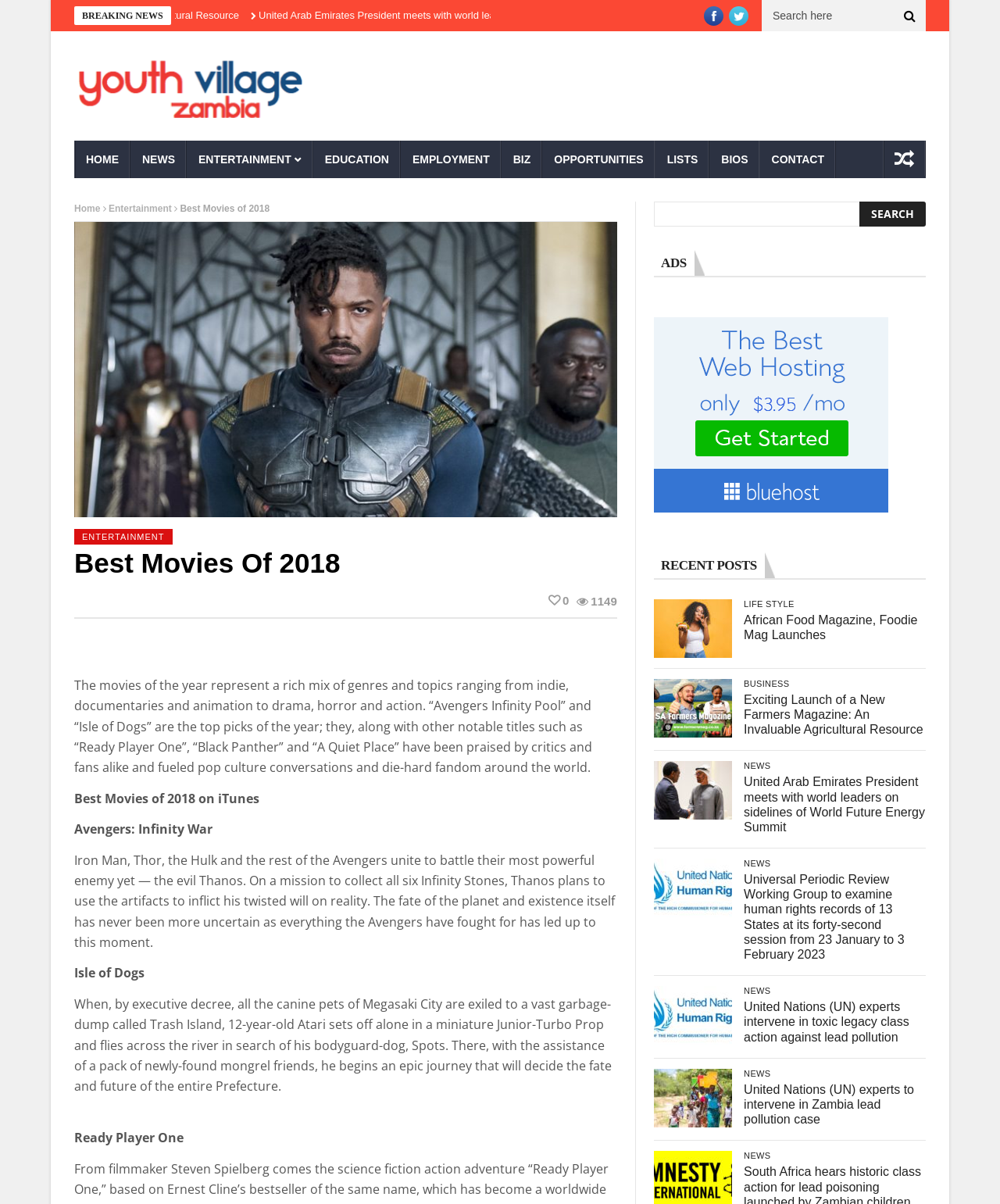How many movies are listed in the 'Best Movies of 2018' section?
Using the visual information, answer the question in a single word or phrase.

3